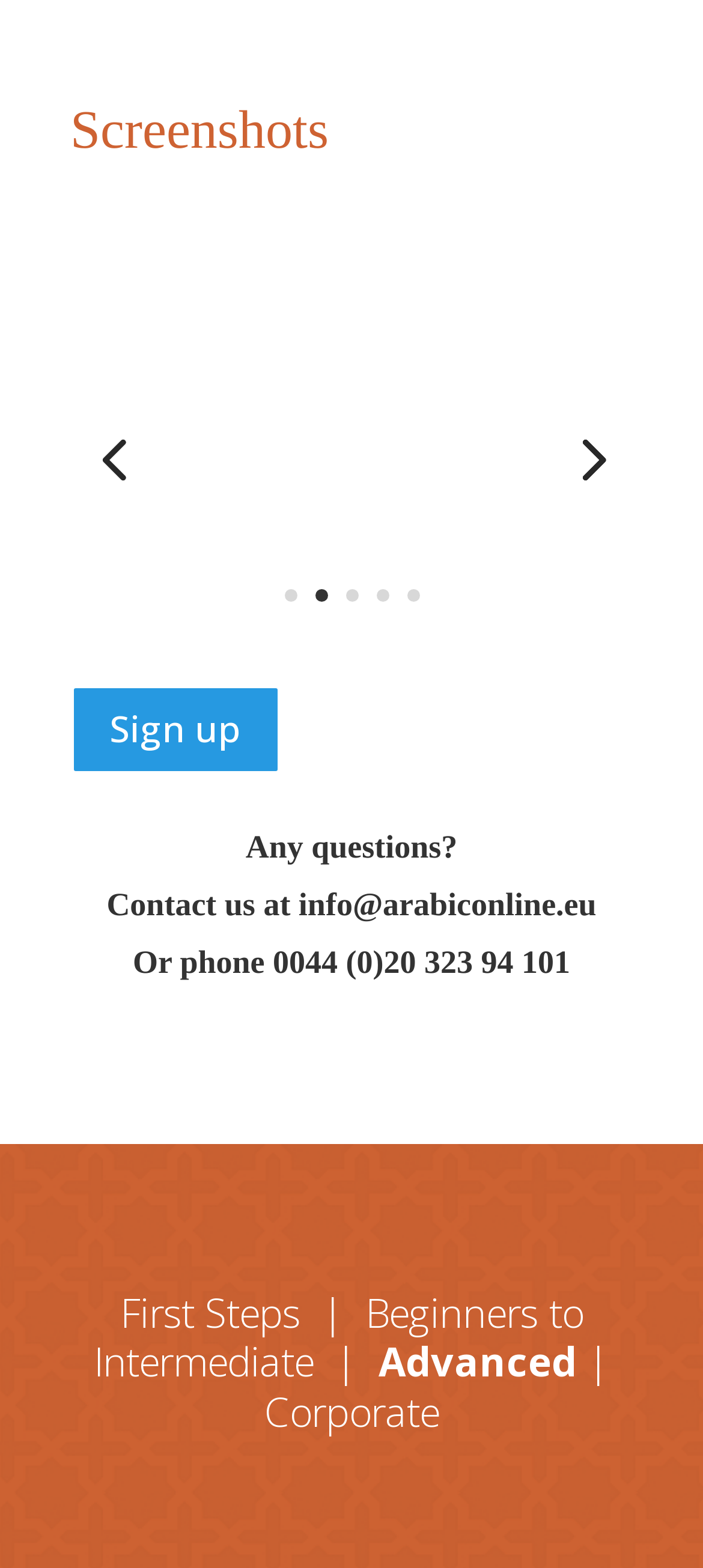Find the bounding box coordinates for the HTML element specified by: "Product Request".

None